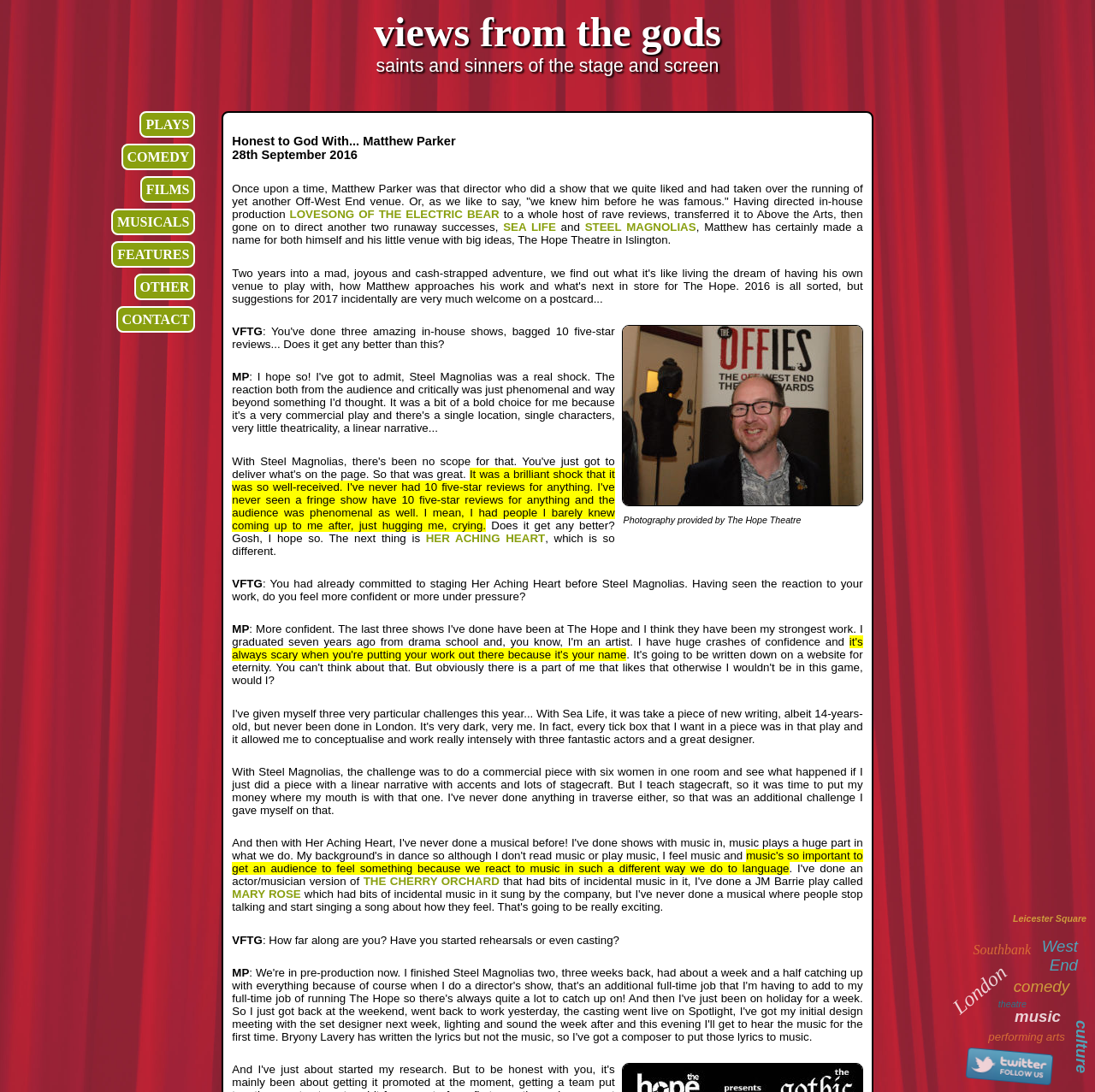Please identify the bounding box coordinates of the element on the webpage that should be clicked to follow this instruction: "Follow the link to 'LOVESONG OF THE ELECTRIC BEAR'". The bounding box coordinates should be given as four float numbers between 0 and 1, formatted as [left, top, right, bottom].

[0.265, 0.191, 0.456, 0.202]